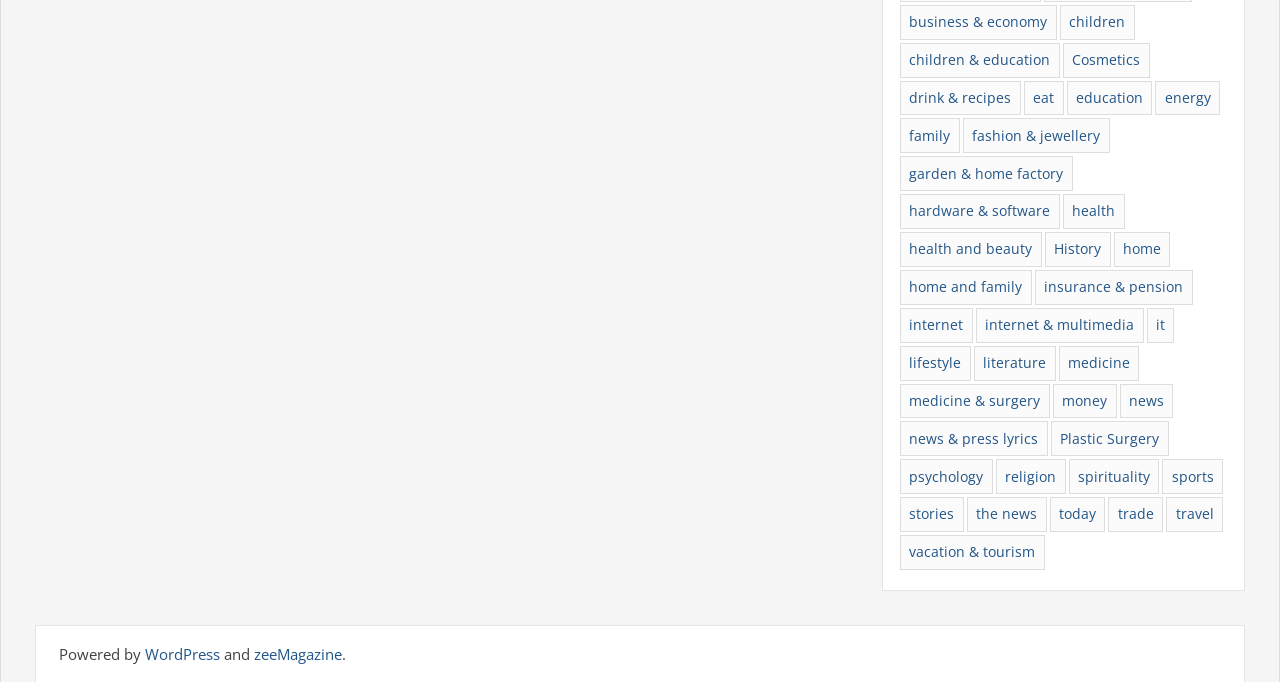Extract the bounding box coordinates for the described element: "the news". The coordinates should be represented as four float numbers between 0 and 1: [left, top, right, bottom].

[0.755, 0.729, 0.818, 0.78]